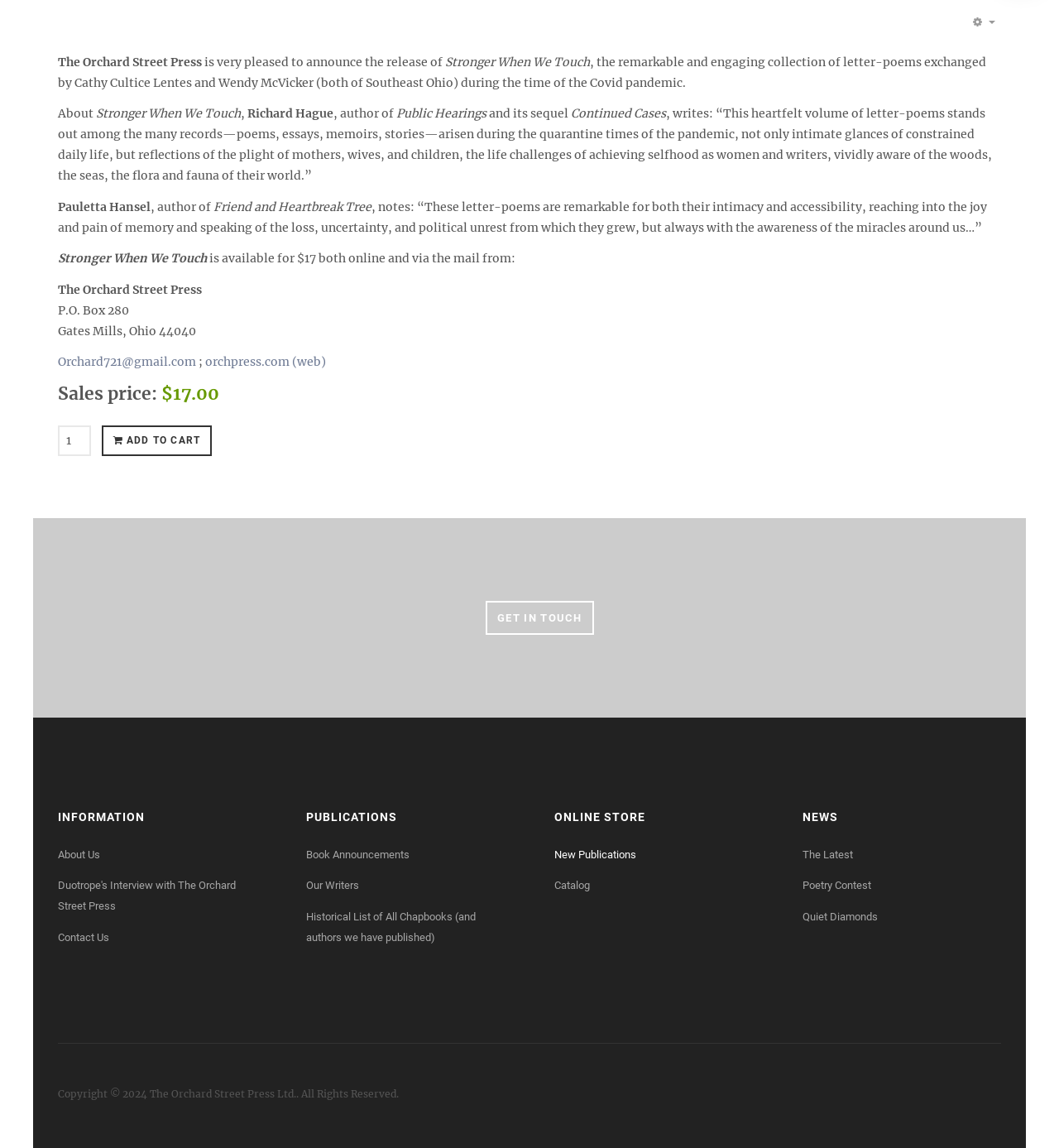Extract the bounding box coordinates for the UI element described as: "The Latest".

[0.758, 0.735, 0.805, 0.753]